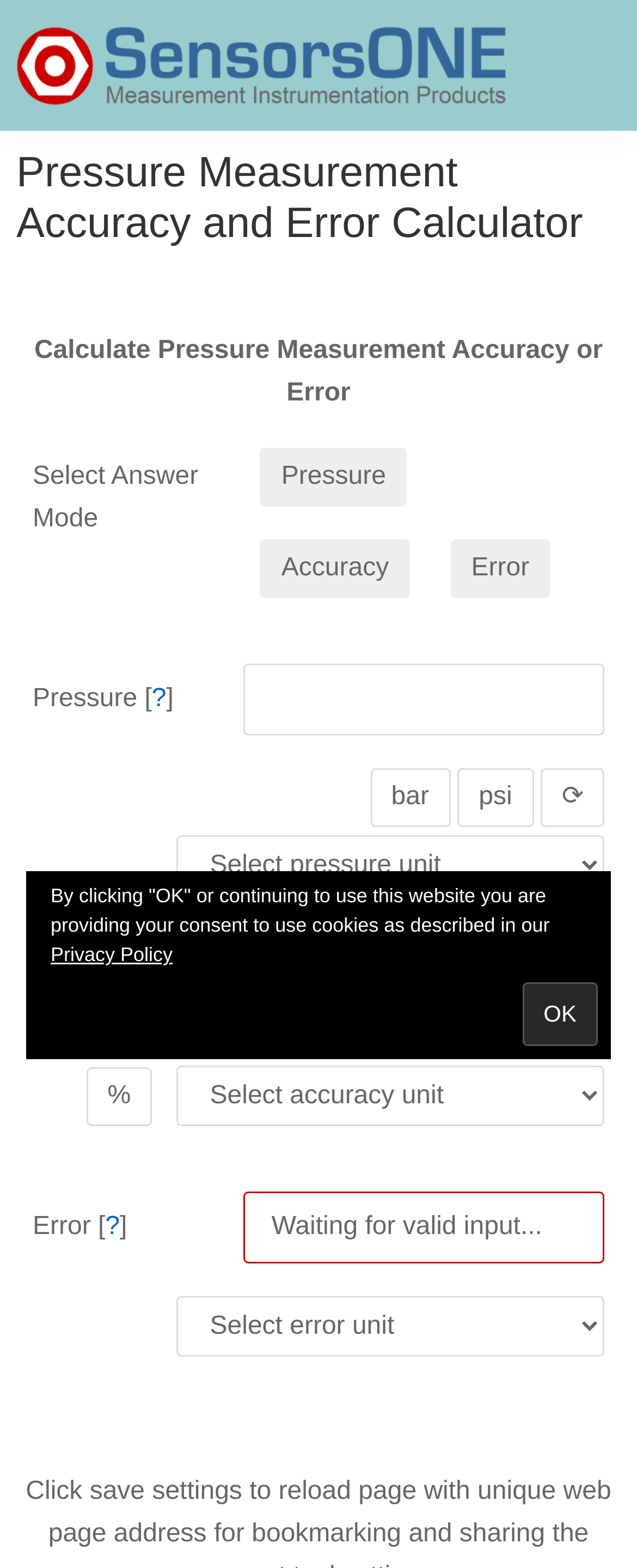How many buttons are there in the answer mode section?
Analyze the image and deliver a detailed answer to the question.

In the table, there is a row with three buttons labeled 'Pressure', 'Accuracy', and 'Error'. These buttons are part of the answer mode section, and there are three of them.